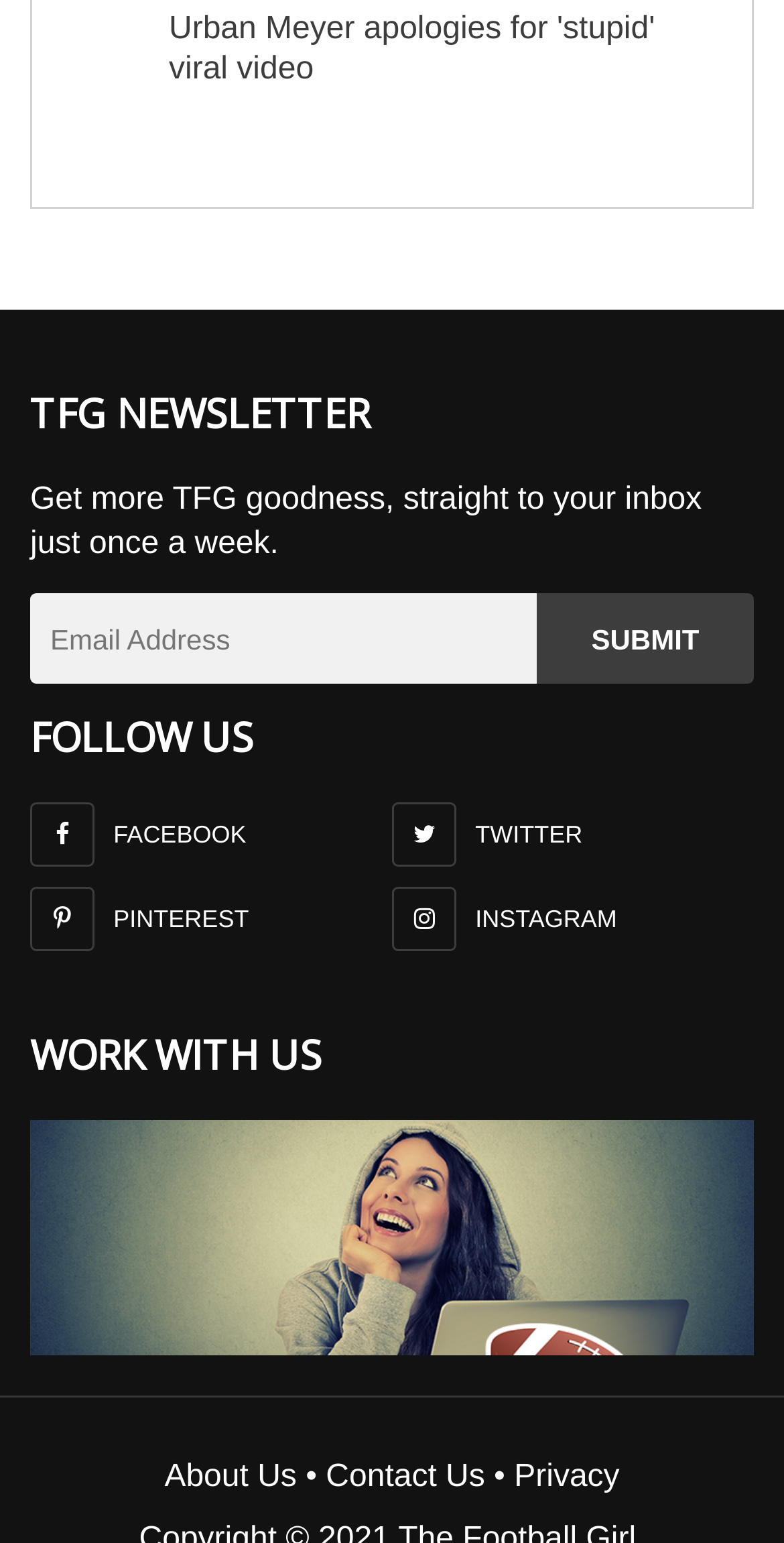How many social media platforms are listed?
Can you give a detailed and elaborate answer to the question?

The webpage lists four social media platforms: Facebook, Twitter, Pinterest, and Instagram, each with its respective icon and link.